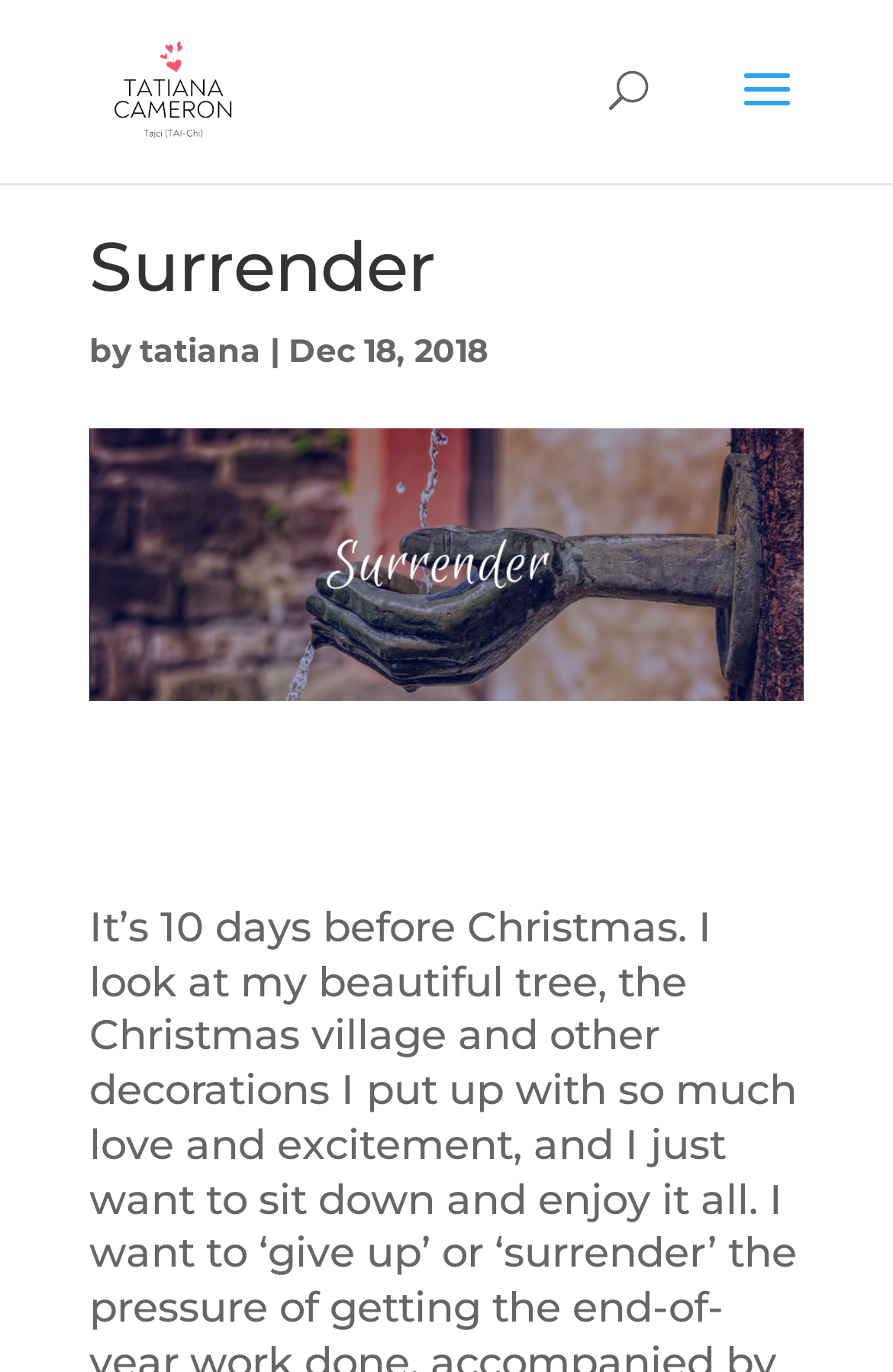Is there a search function on the webpage?
Respond to the question with a single word or phrase according to the image.

Yes